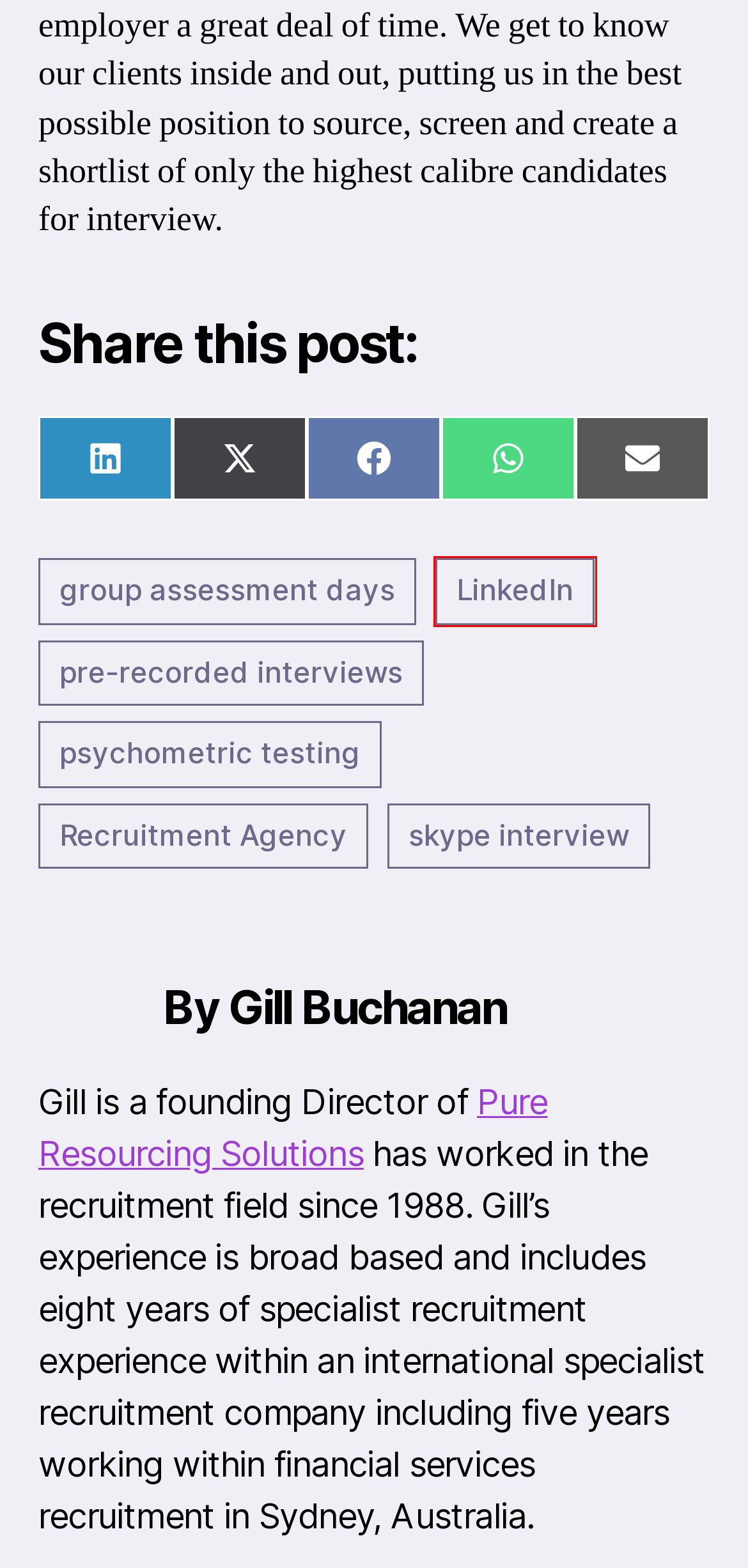Analyze the screenshot of a webpage with a red bounding box and select the webpage description that most accurately describes the new page resulting from clicking the element inside the red box. Here are the candidates:
A. pre-recorded interviews - Undercover Recruiter
B. LinkedIn - Undercover Recruiter
C. psychometric testing - Undercover Recruiter
D. skype interview - Undercover Recruiter
E. Recruitment Agency - Undercover Recruiter
F. Gill Buchanan - Undercover Recruiter
G. Overthinking is Not a Disorder, it's a Superpower
H. group assessment days - Undercover Recruiter

B